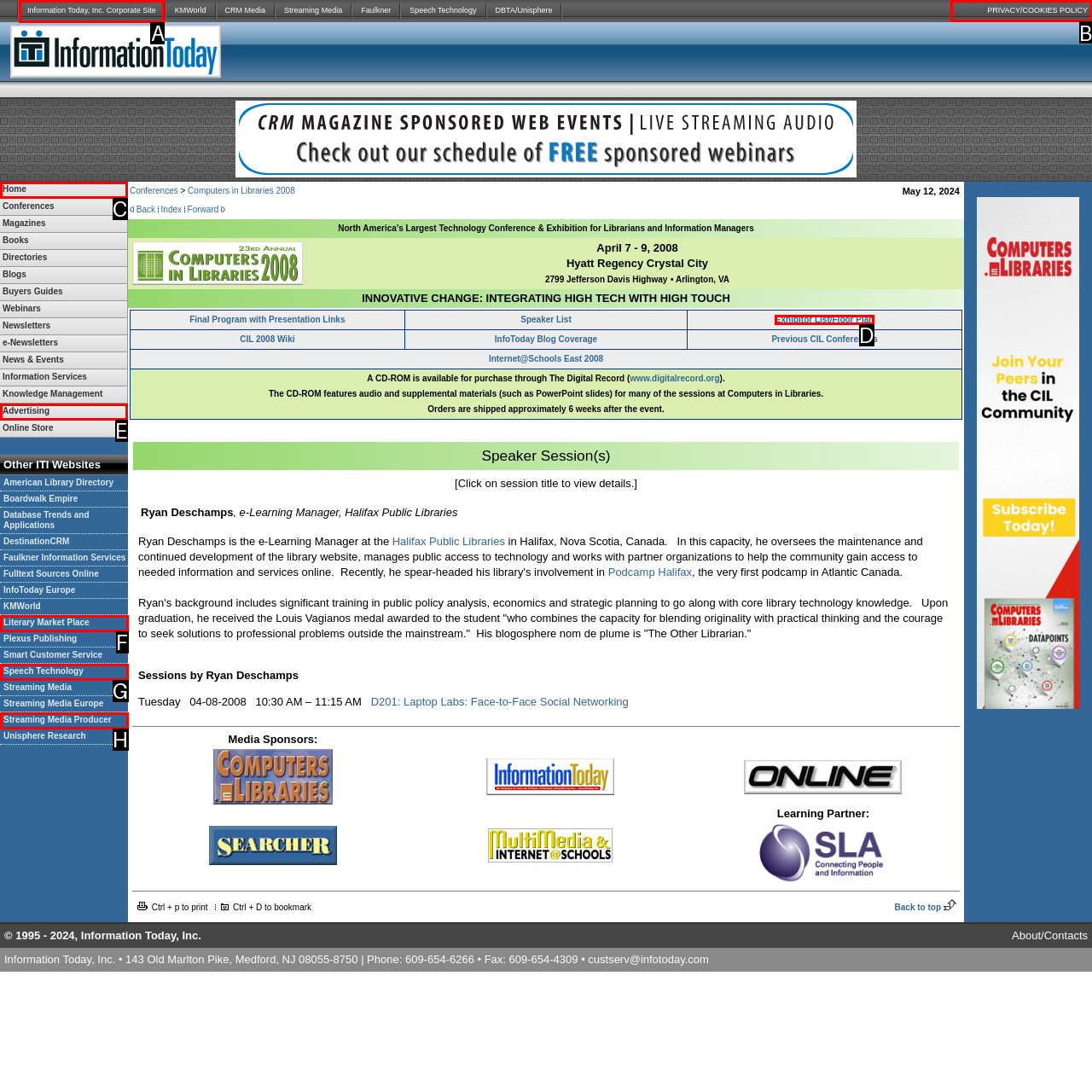Tell me which one HTML element I should click to complete the following task: Click PRIVACY/COOKIES POLICY Answer with the option's letter from the given choices directly.

B